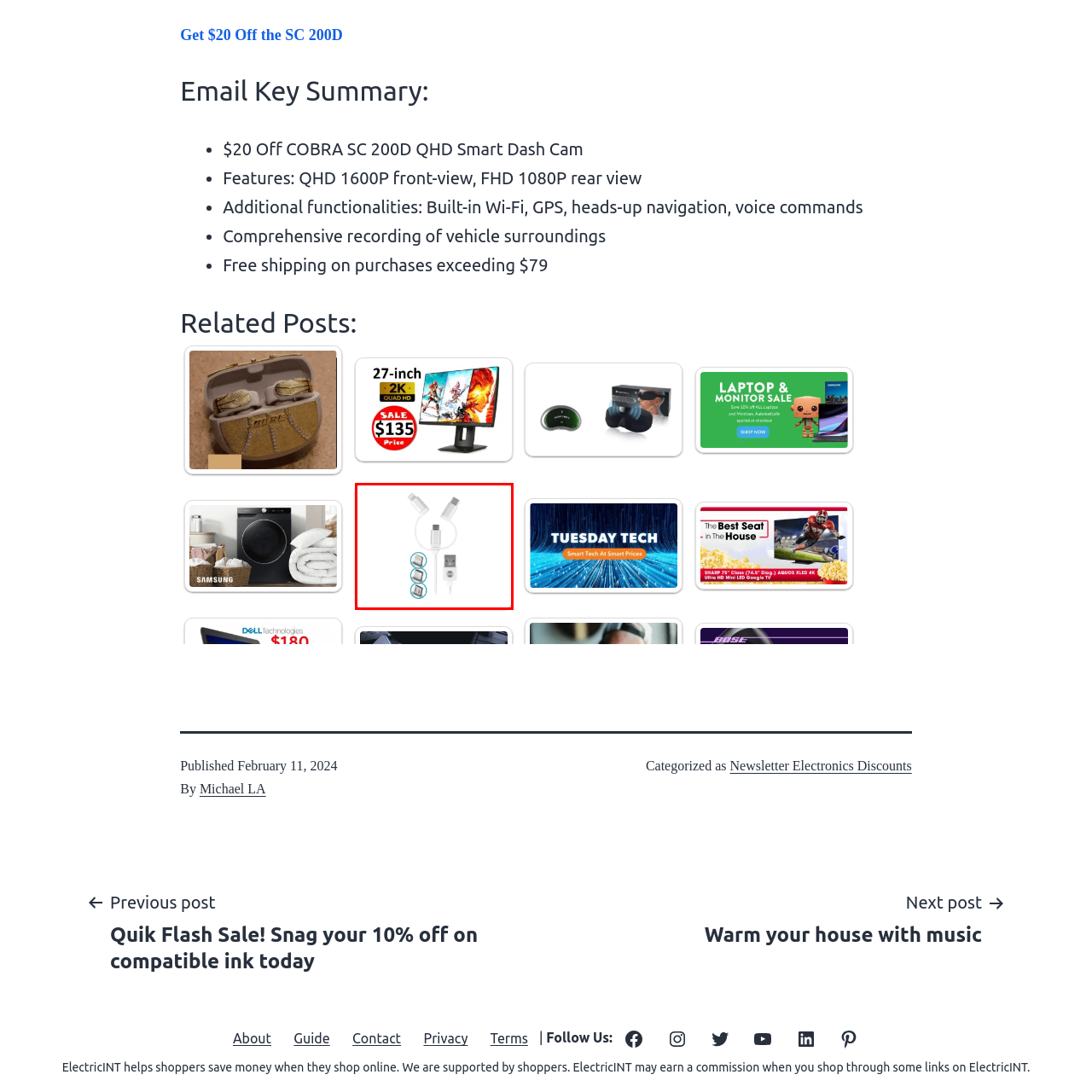What is the discount percentage offered in the promotion?
Inspect the image within the red bounding box and respond with a detailed answer, leveraging all visible details.

The caption highlights a promotion offering a '50% discount', which means customers can avail of a 50 percent reduction in the original price of the charging cable.